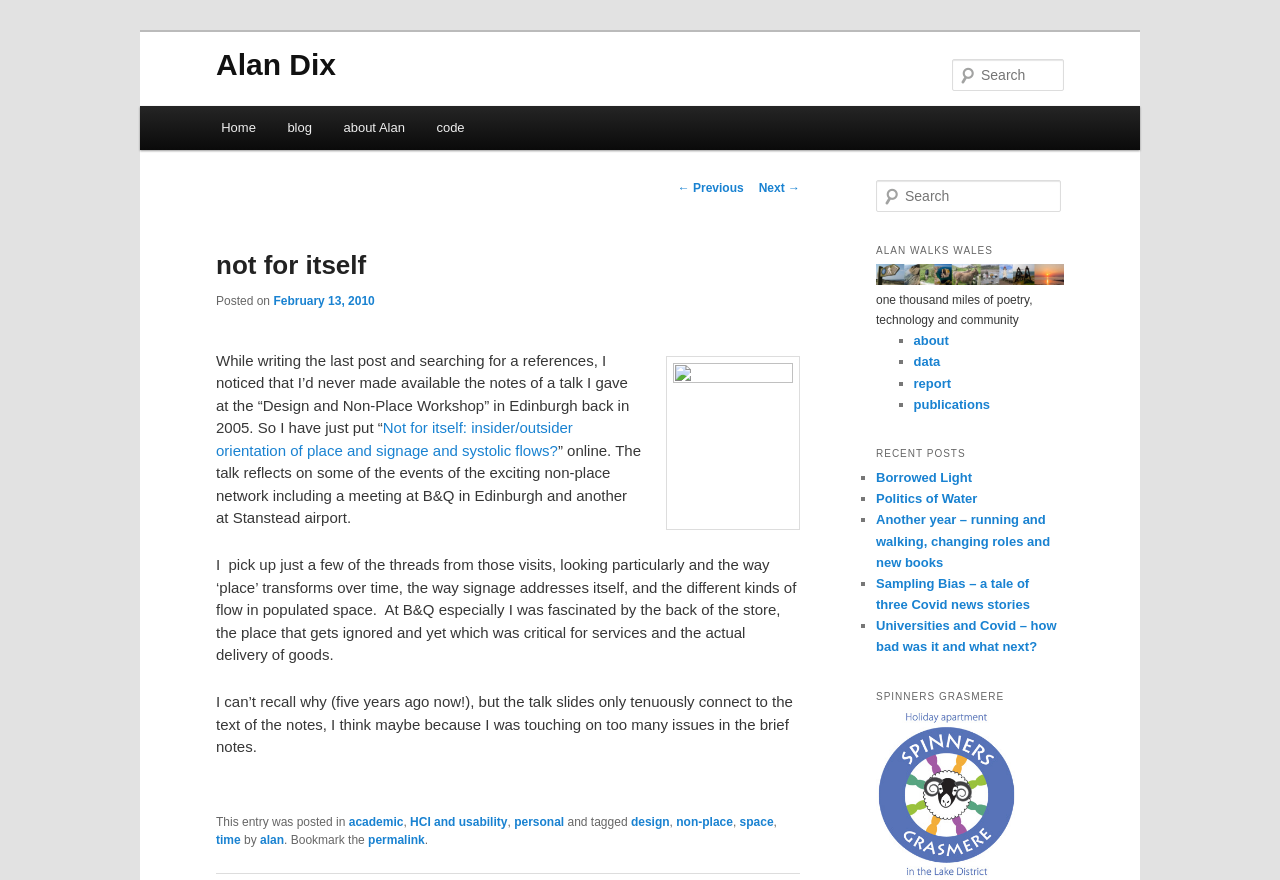What is the topic of the post?
From the details in the image, provide a complete and detailed answer to the question.

The topic of the post is mentioned in the first paragraph of the article, where it says 'I noticed that I’d never made available the notes of a talk I gave at the “Design and Non-Place Workshop” in Edinburgh back in 2005'.